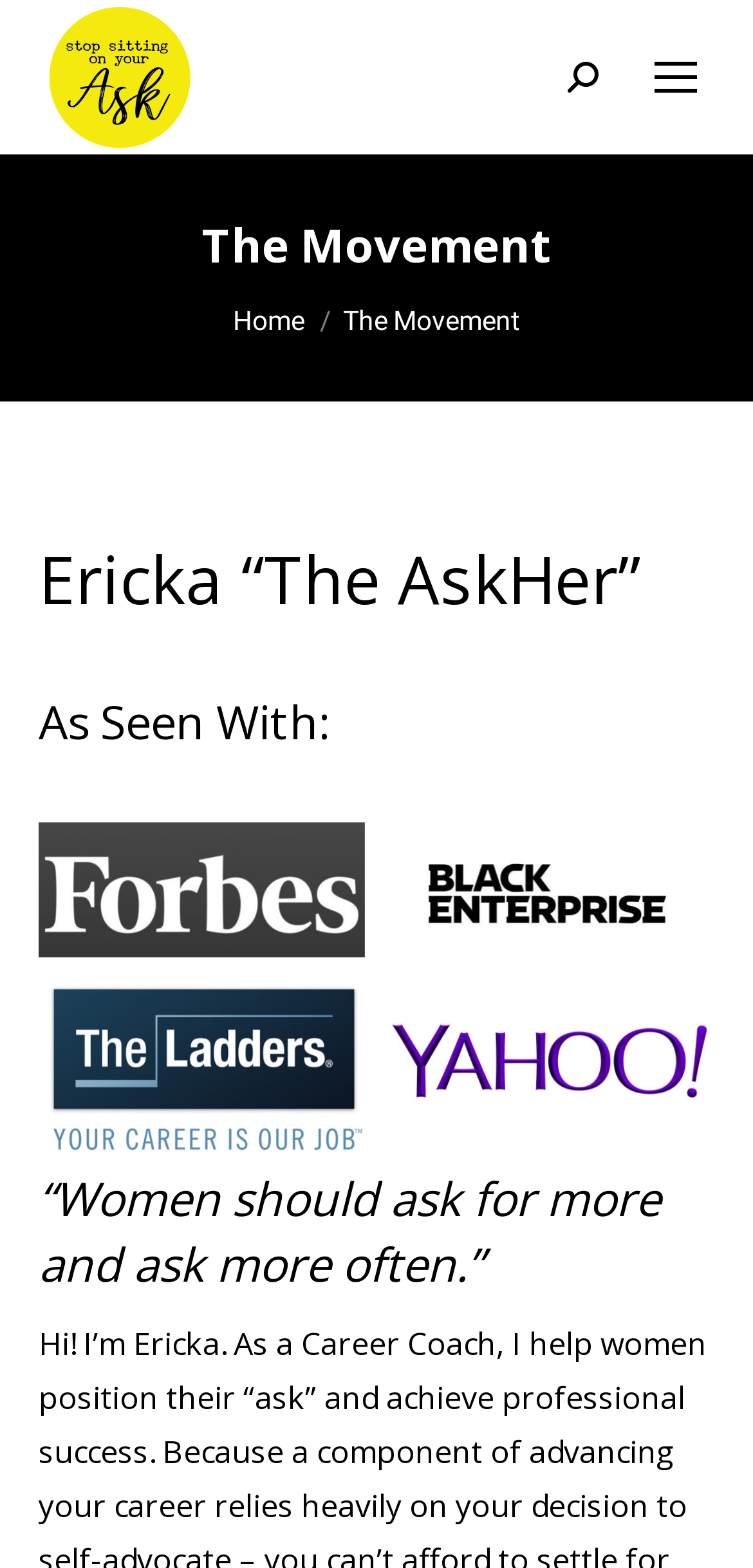Determine the bounding box coordinates of the region I should click to achieve the following instruction: "Scroll to the top". Ensure the bounding box coordinates are four float numbers between 0 and 1, i.e., [left, top, right, bottom].

[0.872, 0.756, 0.974, 0.805]